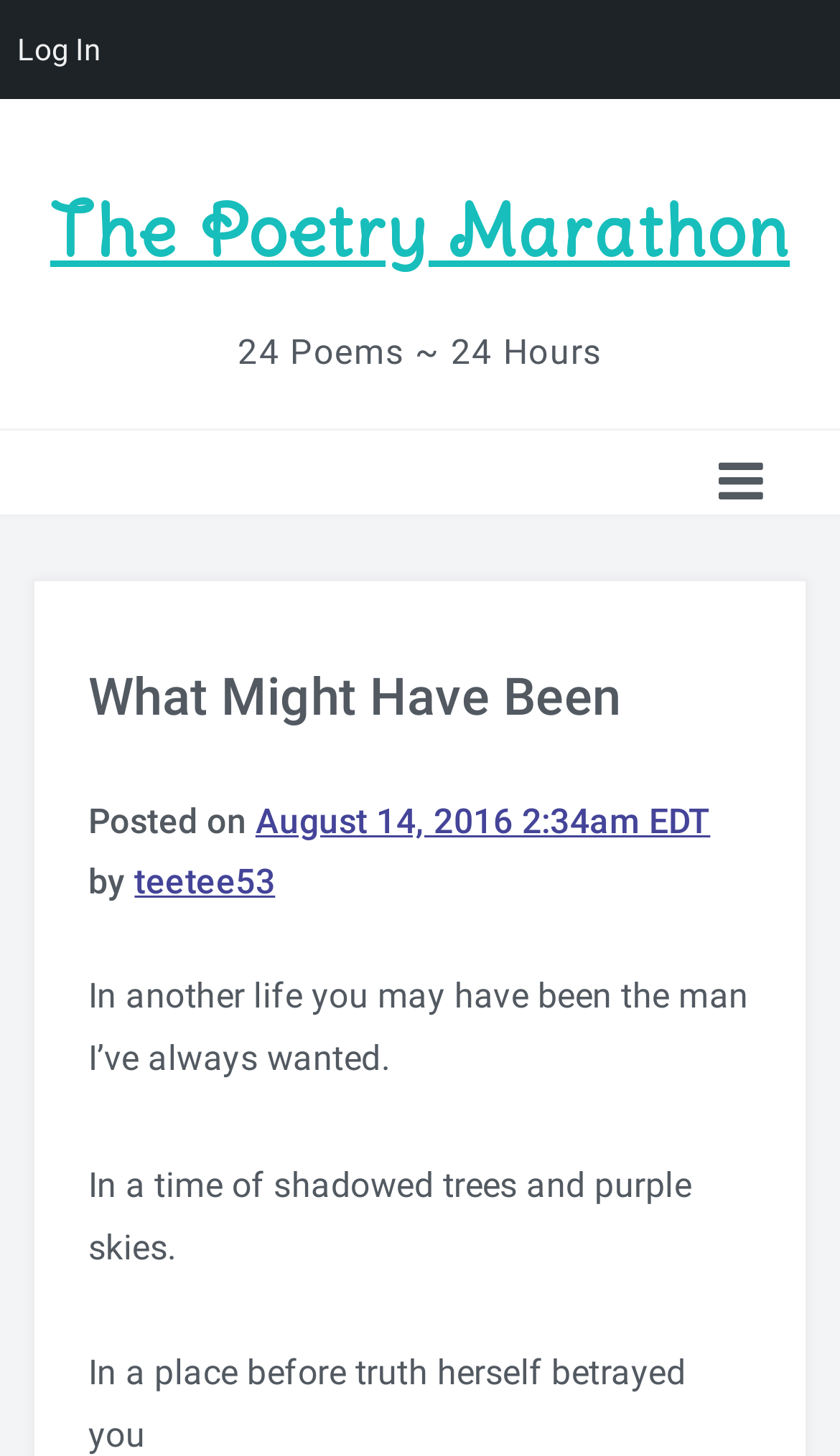Can you specify the bounding box coordinates for the region that should be clicked to fulfill this instruction: "View the 'Participants' list".

[0.038, 0.752, 0.856, 0.838]